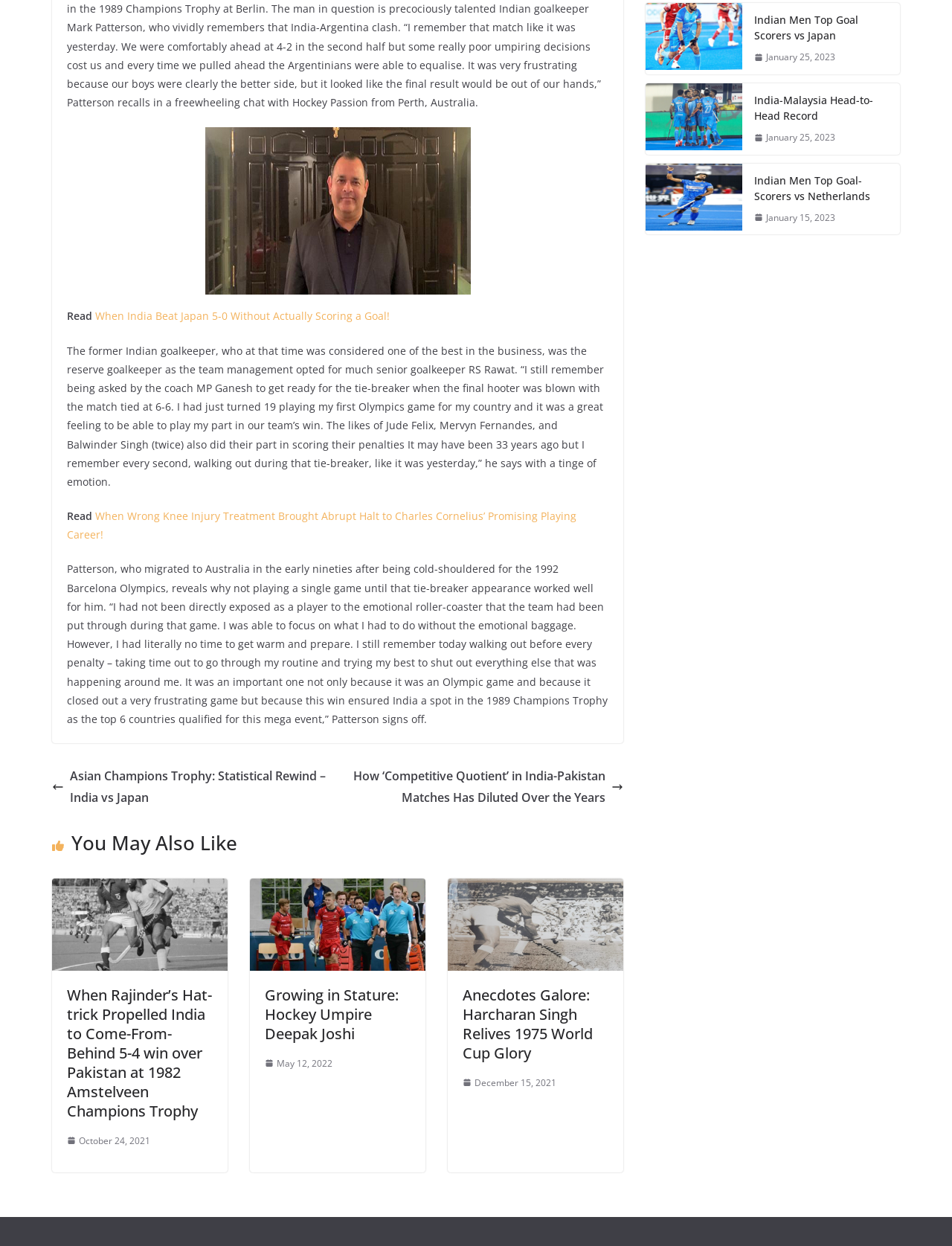Respond to the question below with a single word or phrase:
What is the bounding box coordinate of the image associated with the link 'Indian Men Top Goal Scorers vs Japan'?

[0.678, 0.003, 0.78, 0.056]